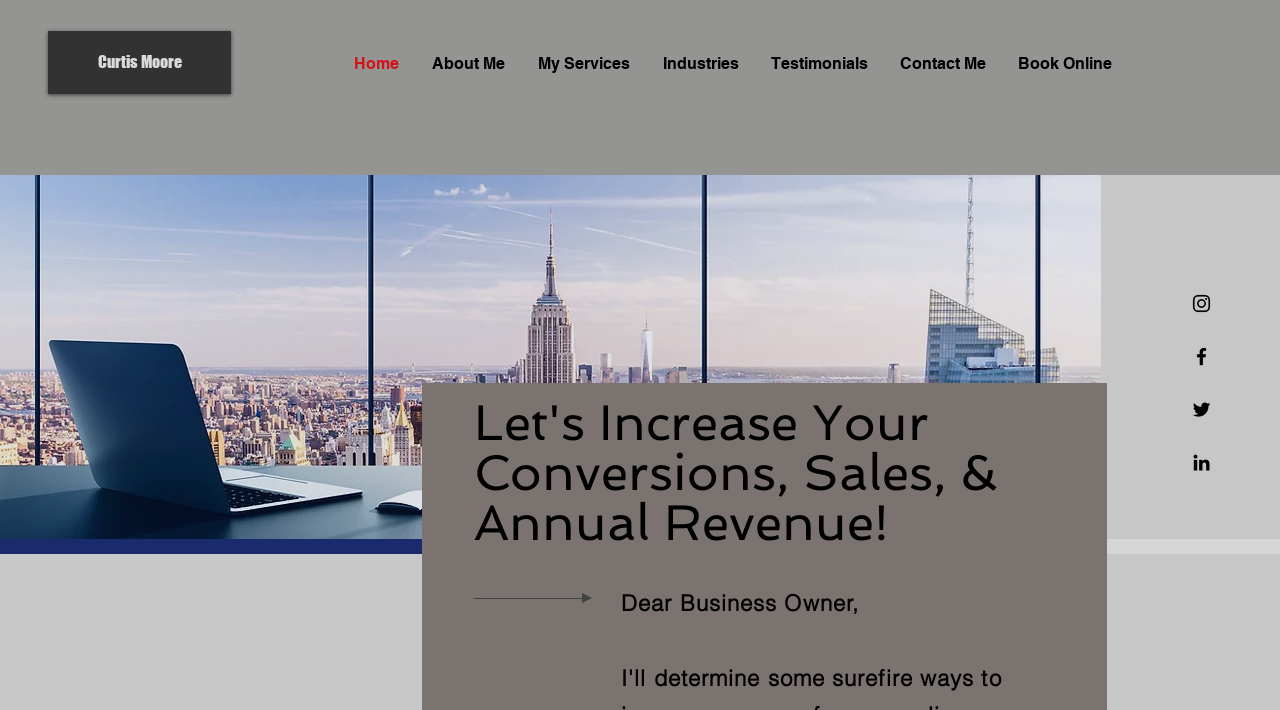Please identify the bounding box coordinates of the clickable area that will fulfill the following instruction: "Learn about My Services". The coordinates should be in the format of four float numbers between 0 and 1, i.e., [left, top, right, bottom].

[0.409, 0.055, 0.506, 0.125]